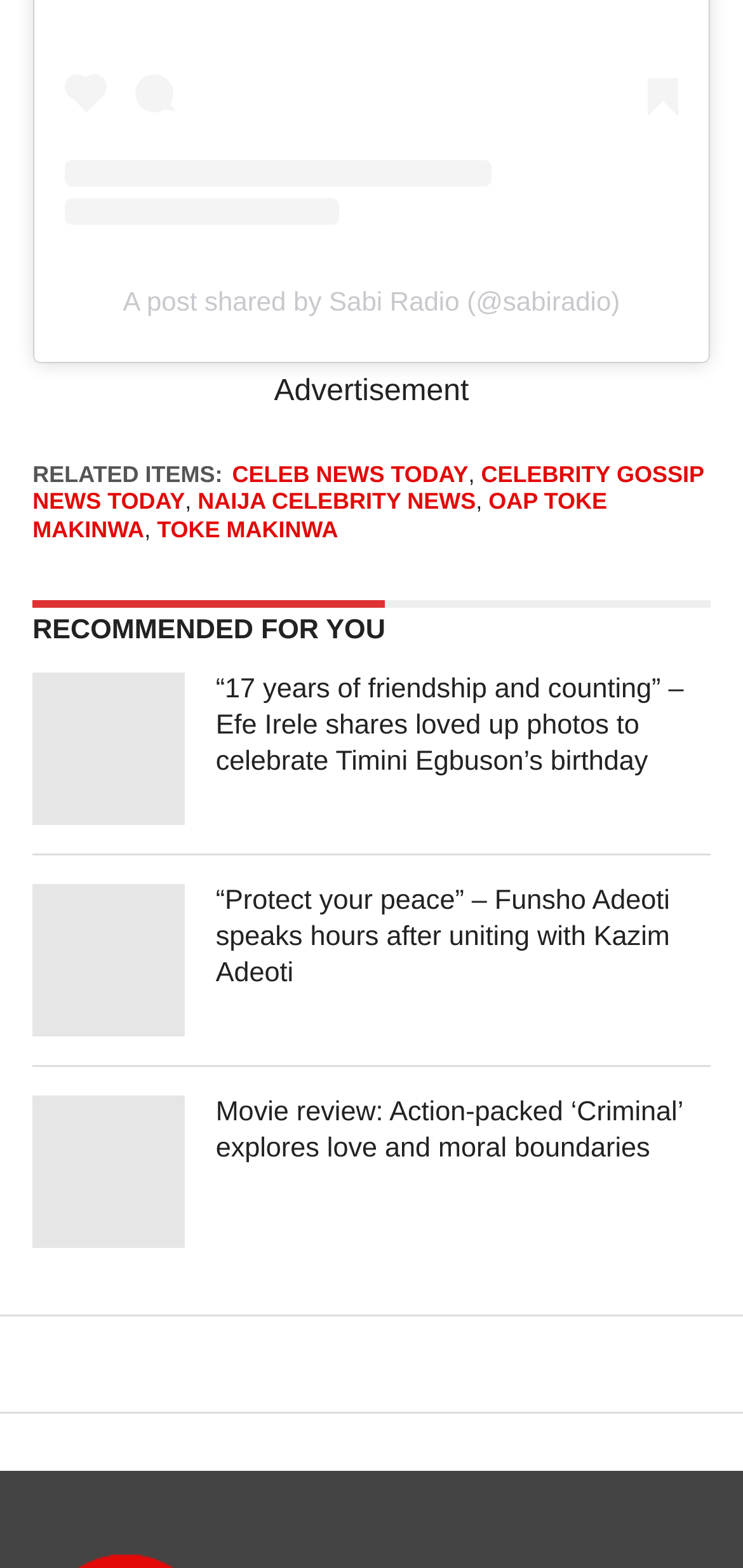Please identify the bounding box coordinates of the region to click in order to complete the given instruction: "Check out the movie review of 'Criminal'". The coordinates should be four float numbers between 0 and 1, i.e., [left, top, right, bottom].

[0.044, 0.699, 0.249, 0.796]